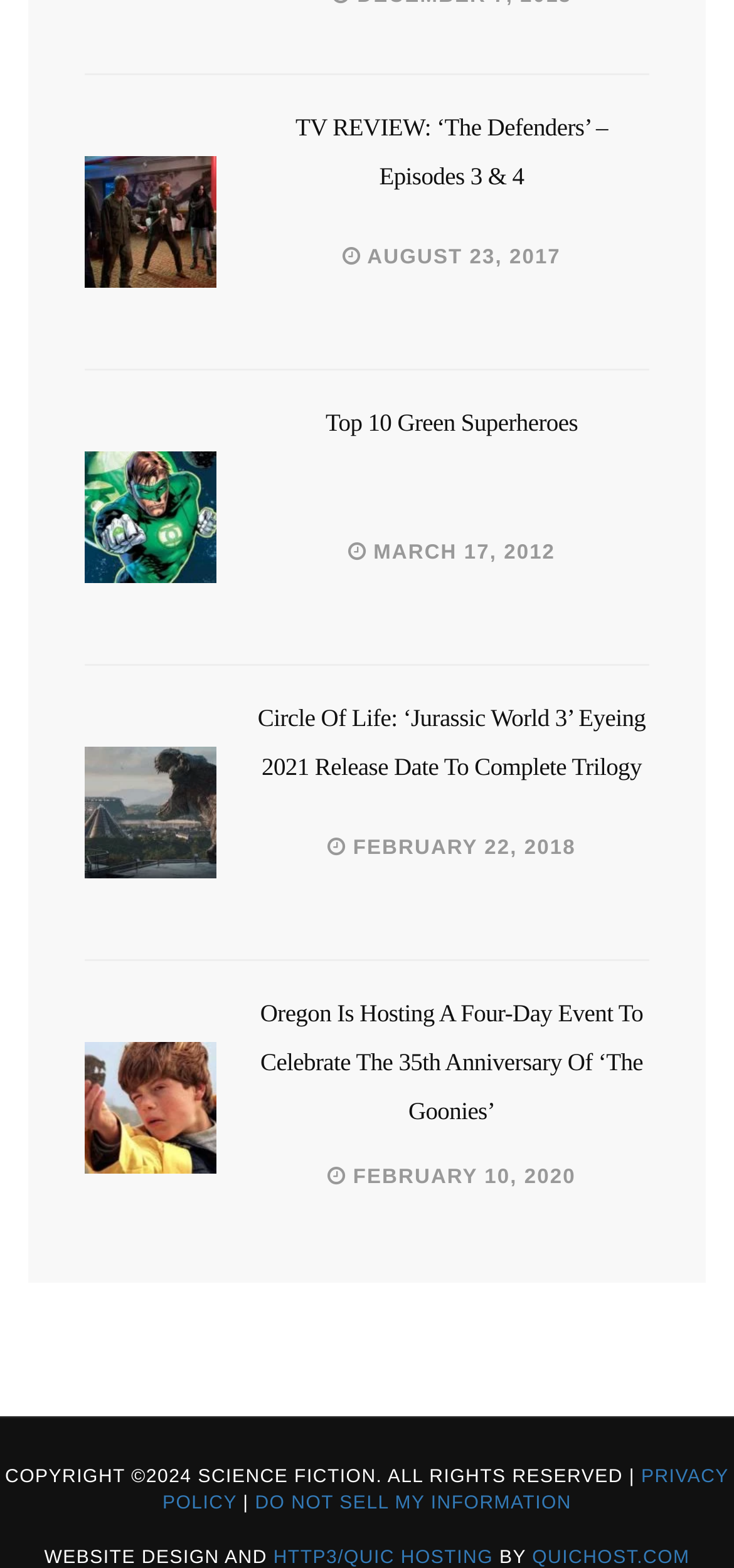Respond with a single word or short phrase to the following question: 
What is the purpose of the links at the bottom of the webpage?

Provide information about the website